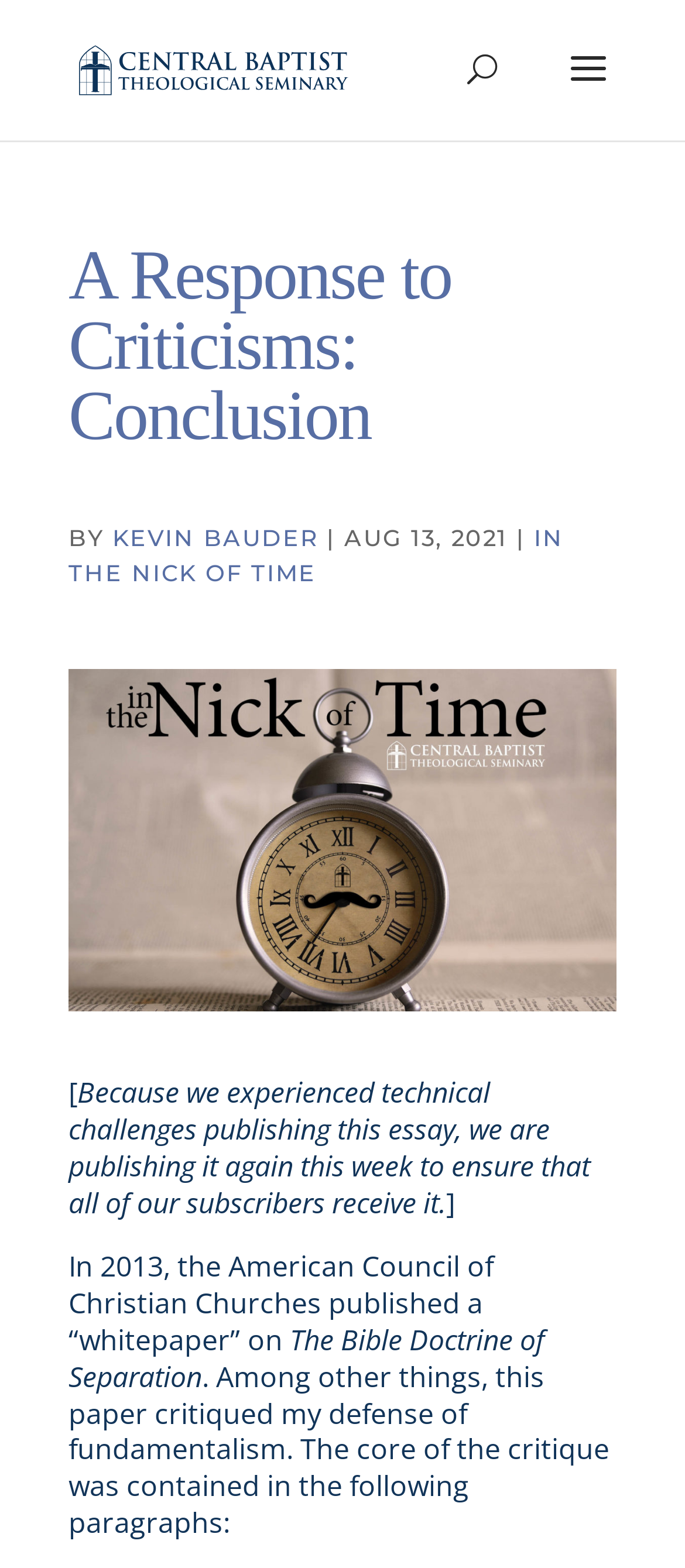What is the name of the author?
Answer the question with a single word or phrase, referring to the image.

KEVIN BAUDER